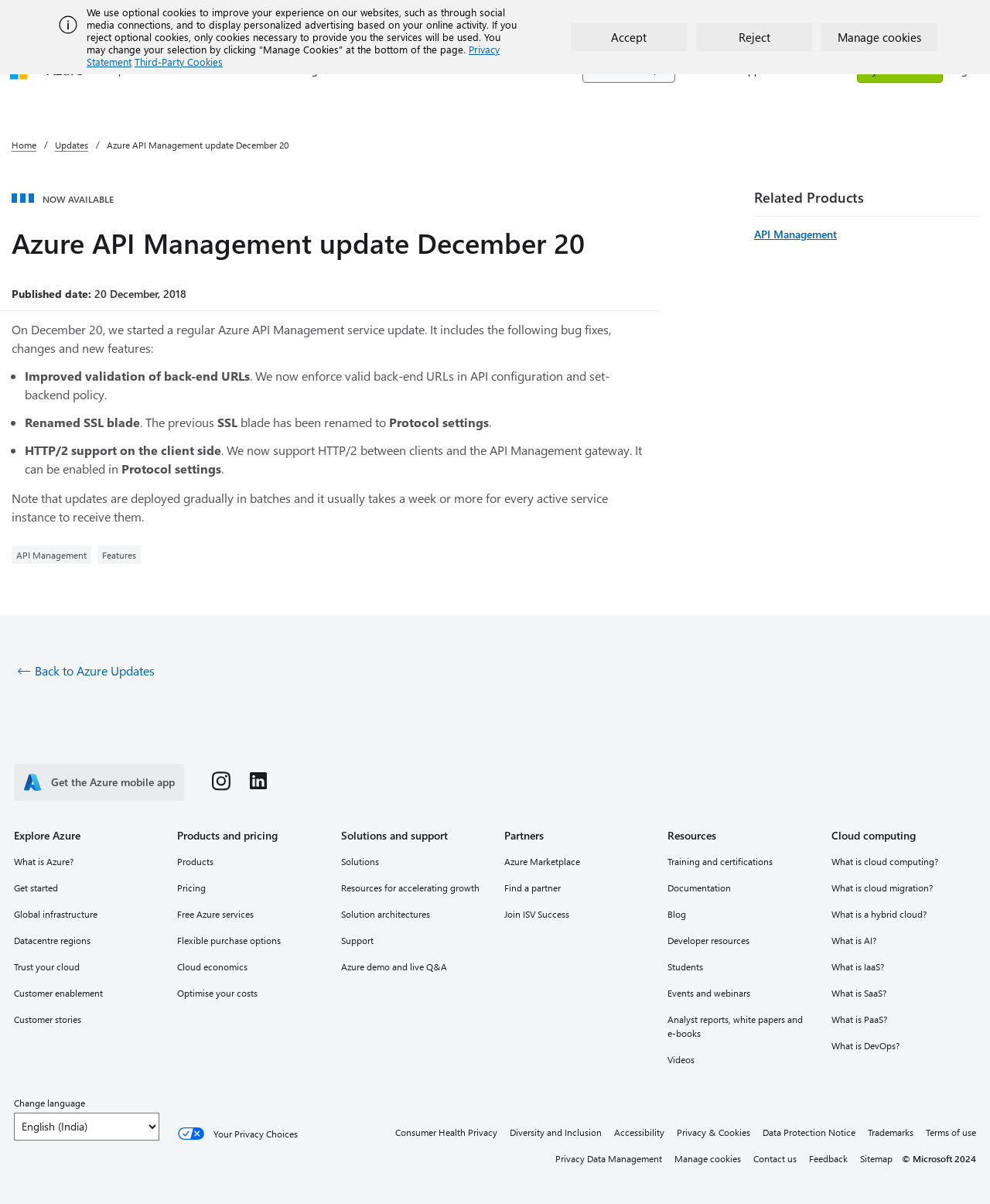What is the new feature mentioned in the update?
Based on the image, answer the question with a single word or brief phrase.

HTTP/2 support